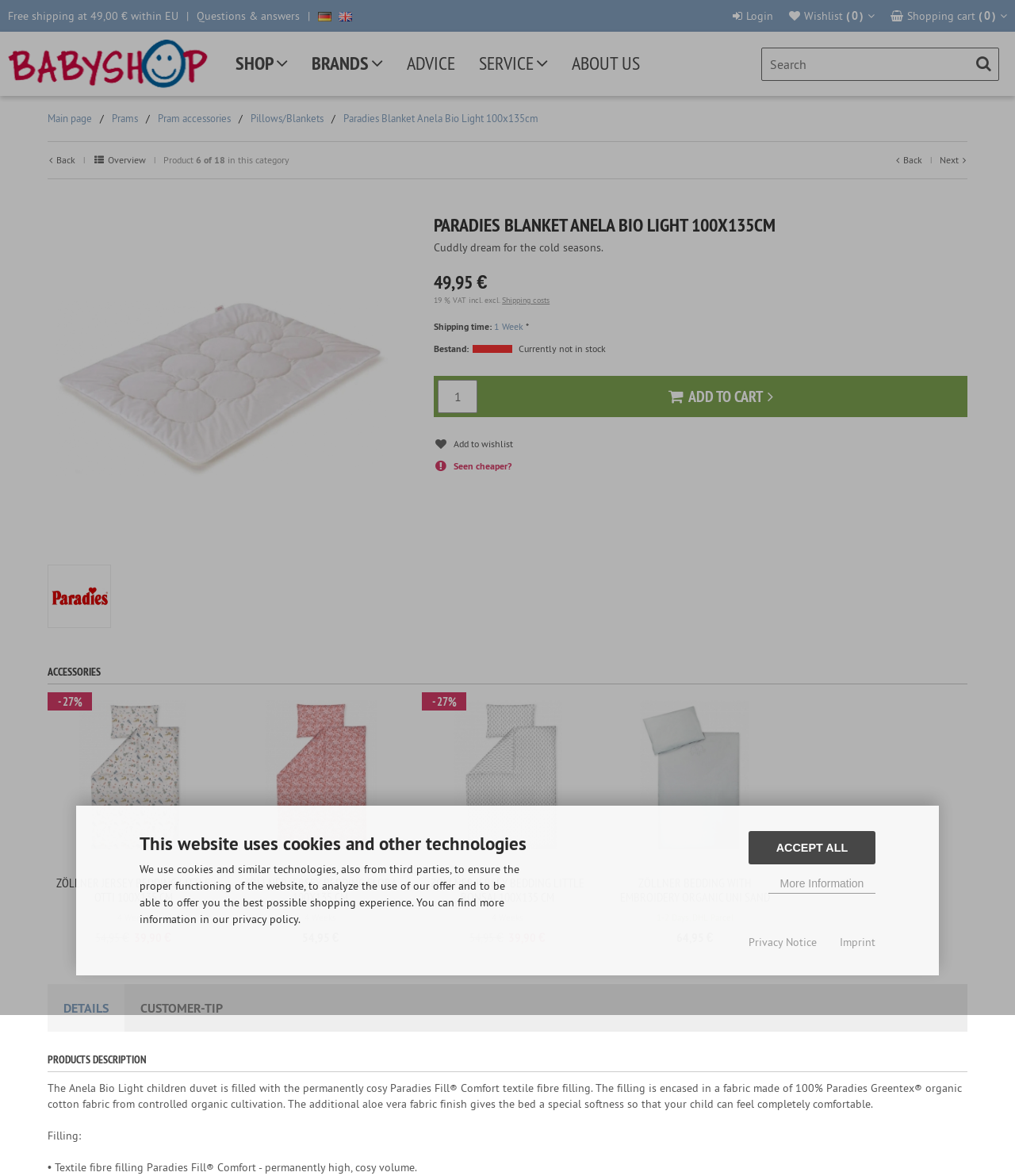Elaborate on the different components and information displayed on the webpage.

This webpage is about a product, specifically a cuddly blanket called "Paradies Blanket Anela Bio Light 100x135cm". At the top of the page, there are several links and icons, including a shopping cart, wishlist, login, and language options. Below these, there is a search bar and a navigation menu with links to different categories, such as "SHOP", "BRANDS", and "ADVICE".

The main content of the page is dedicated to the product, with a large image of the blanket at the top. Below the image, there is a heading with the product name, followed by a brief description of the product, which is a "cuddly dream for the cold seasons". The price of the product, €49.95, is displayed prominently, along with information about VAT and shipping costs.

There are also several calls-to-action, including an "ADD TO CART" button and a link to add the product to a wishlist. Additionally, there is a section with related products, which are displayed with images, prices, and links to their respective product pages.

At the bottom of the page, there is a section with accessories, which includes several products with images, prices, and links to their respective product pages.